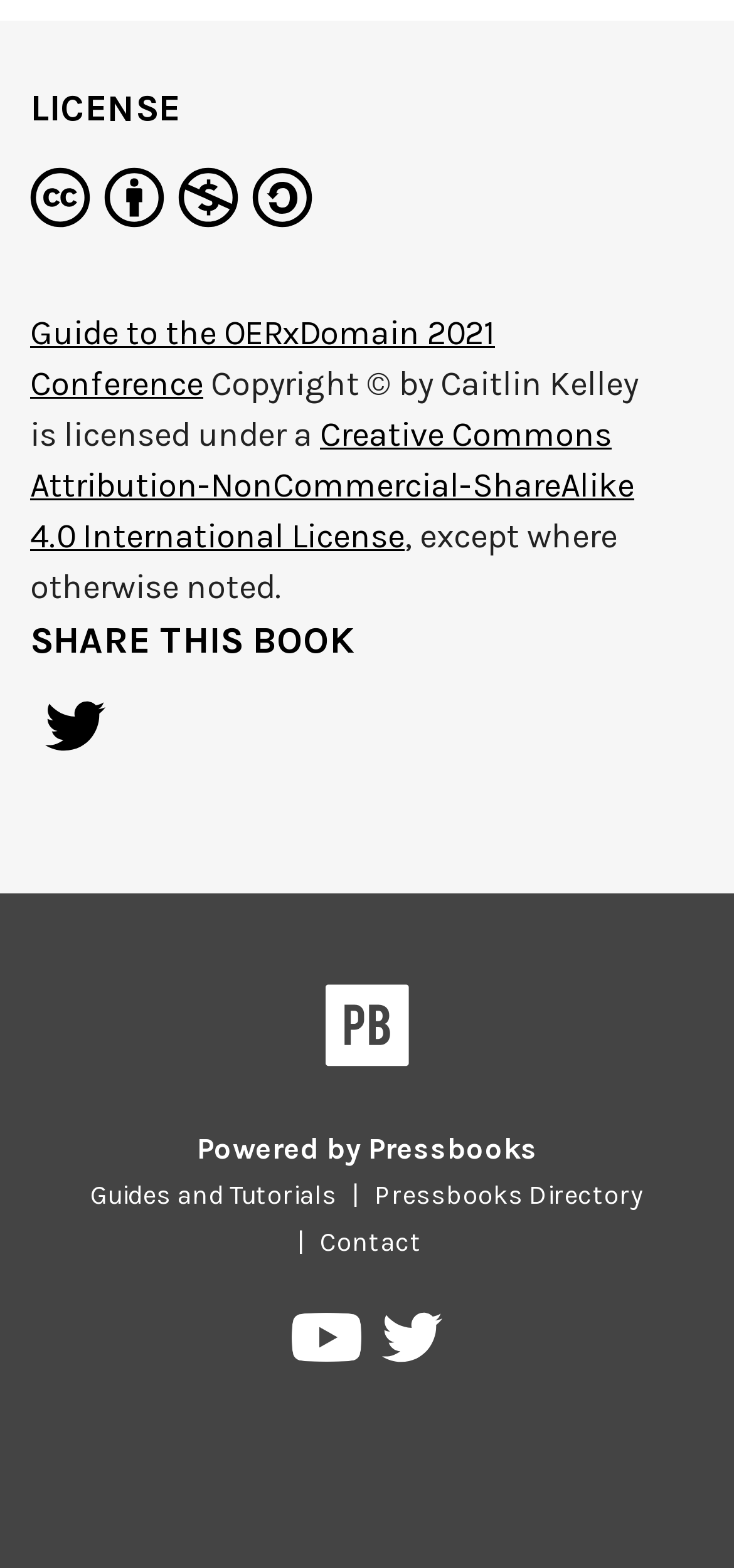What is the license of the book?
Answer the question using a single word or phrase, according to the image.

Creative Commons Attribution-NonCommercial-ShareAlike 4.0 International License